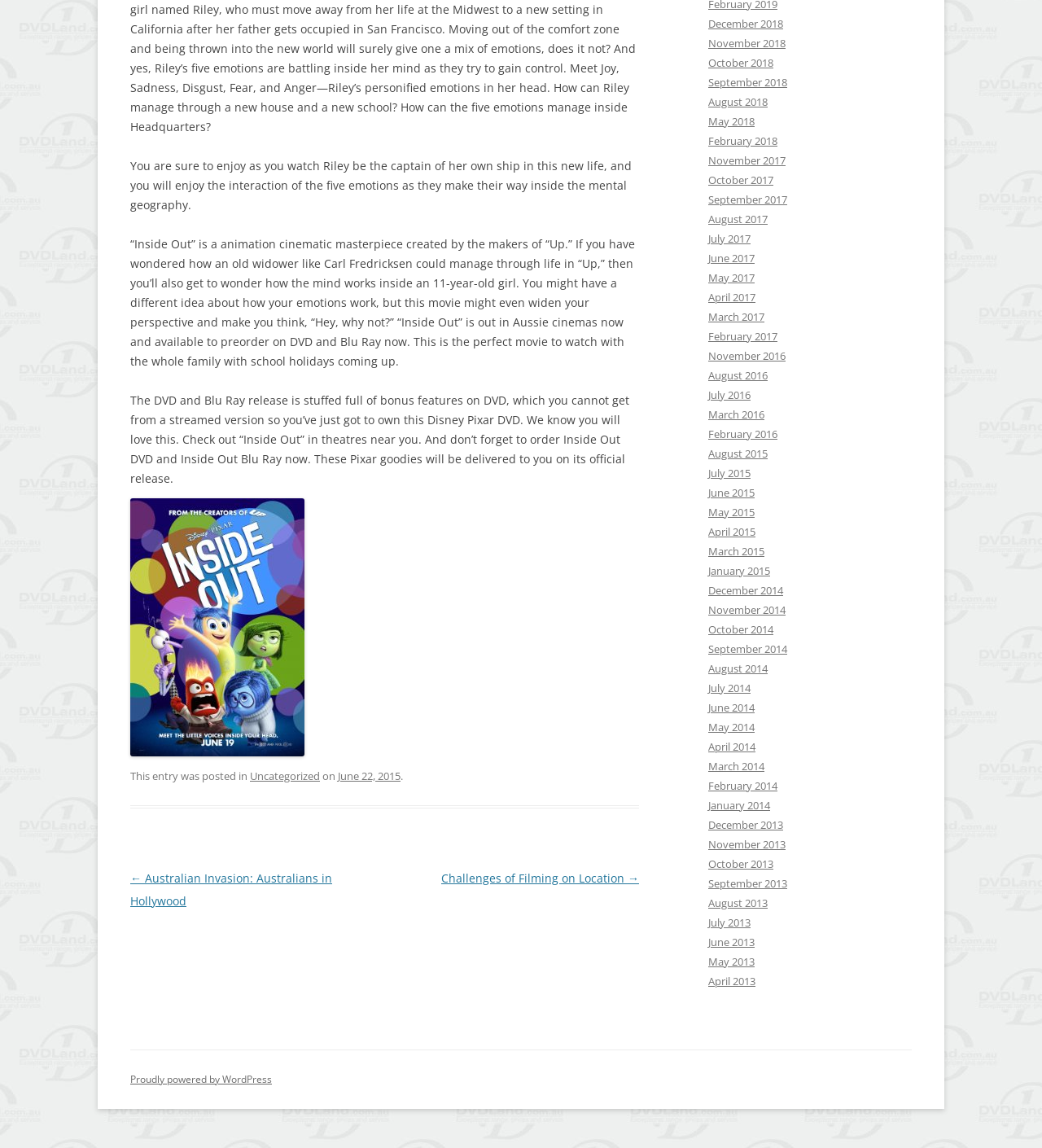Specify the bounding box coordinates of the element's region that should be clicked to achieve the following instruction: "View the image of Inside Out". The bounding box coordinates consist of four float numbers between 0 and 1, in the format [left, top, right, bottom].

[0.125, 0.434, 0.292, 0.659]